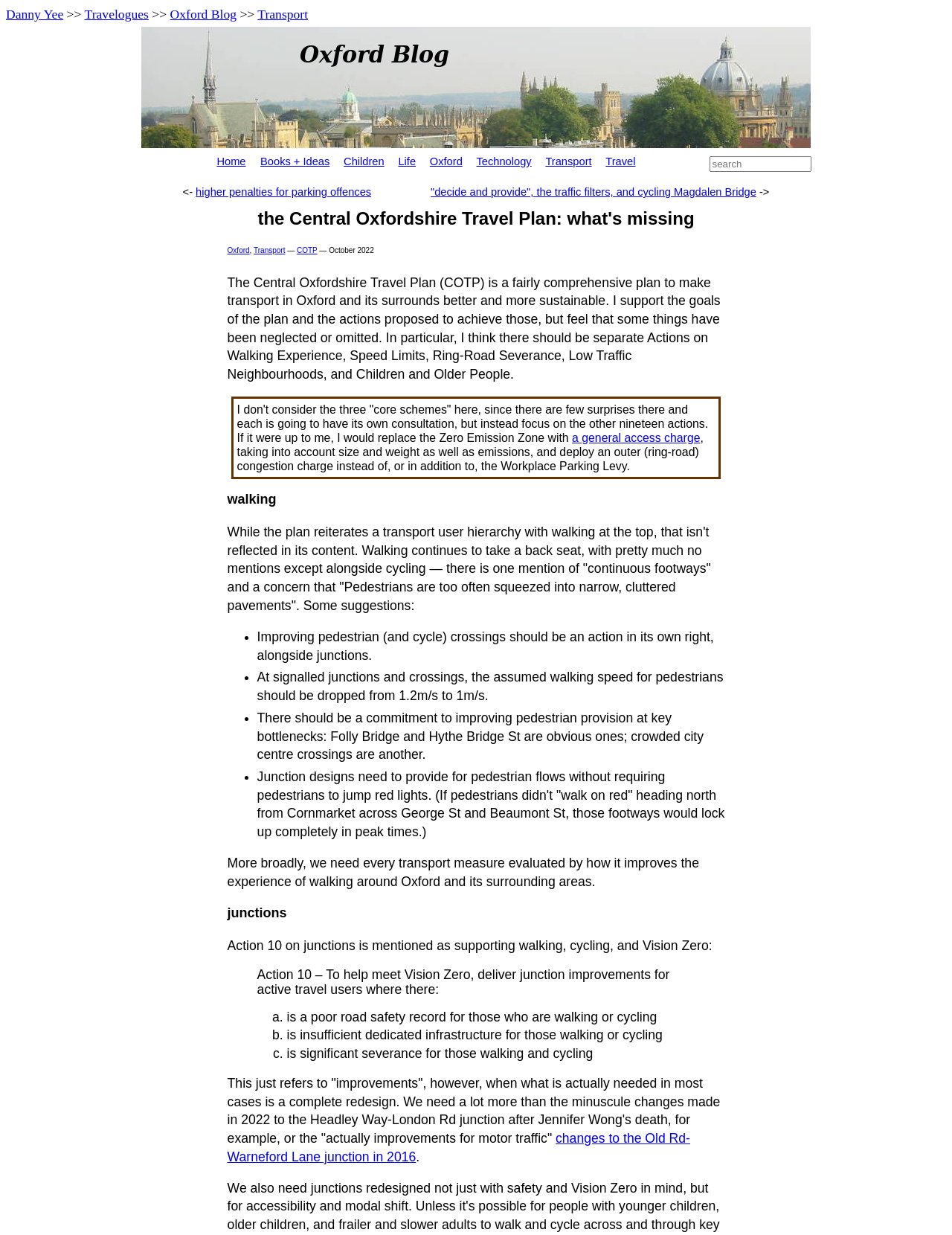Reply to the question with a brief word or phrase: What is the main topic of this webpage?

Central Oxfordshire Travel Plan